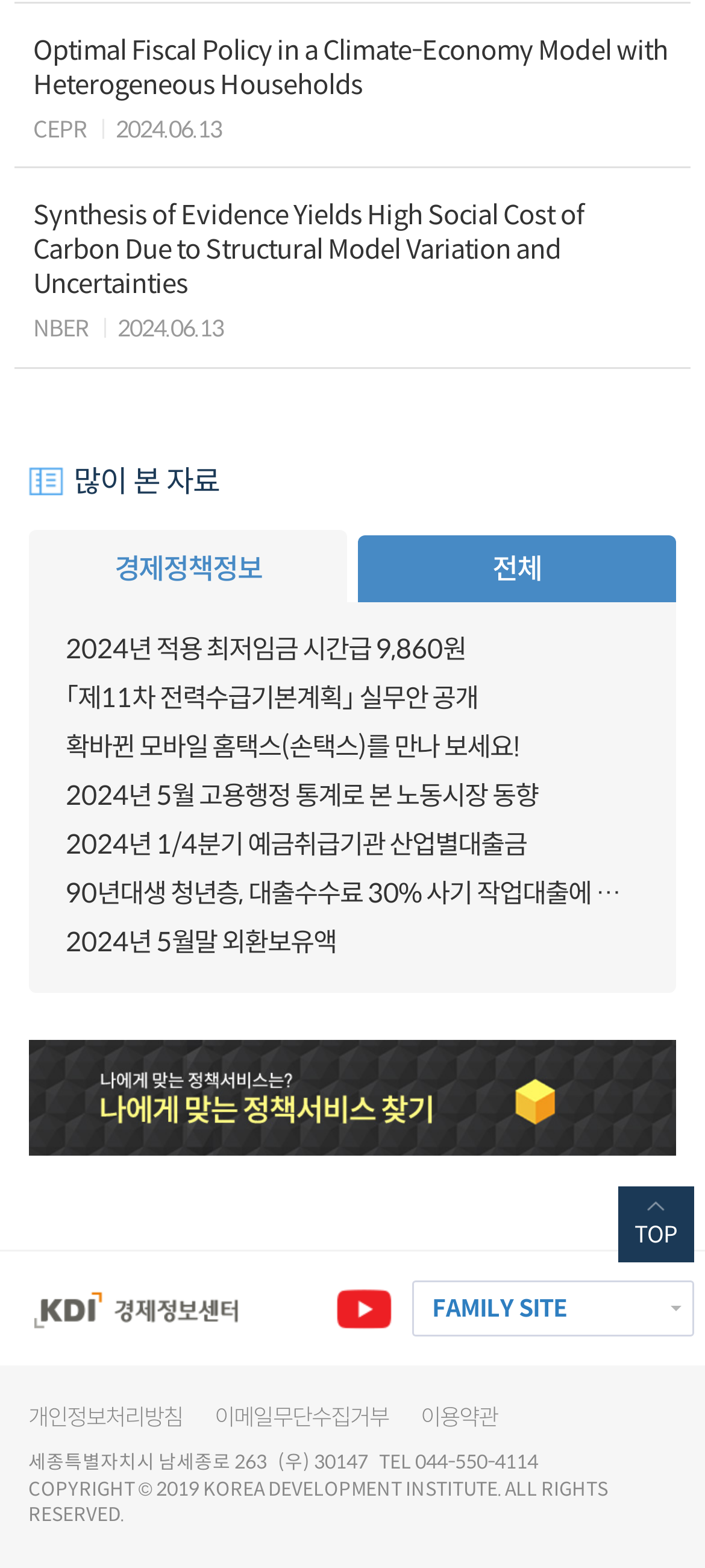How many links are there in the main content area?
Refer to the image and answer the question using a single word or phrase.

9